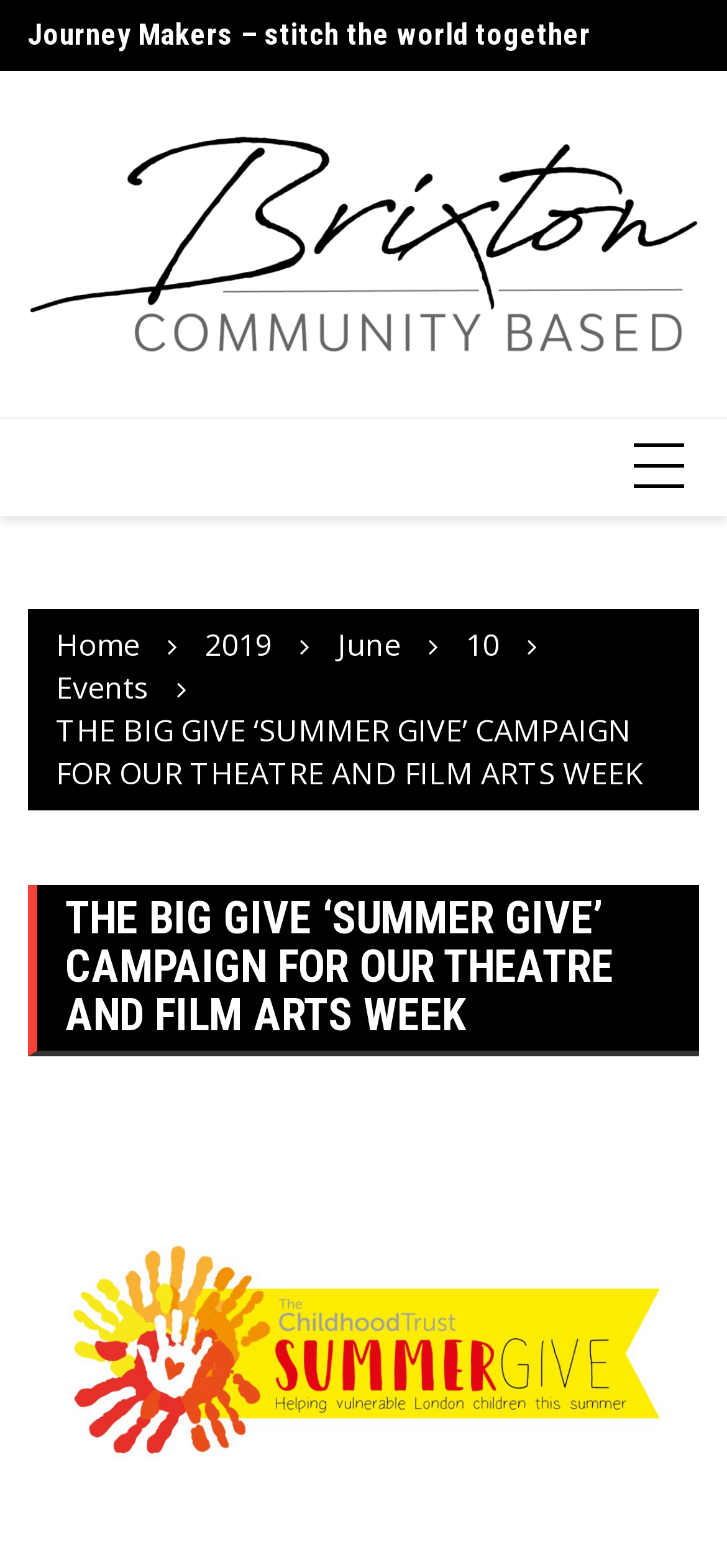What is the name of the campaign?
Use the screenshot to answer the question with a single word or phrase.

THE BIG GIVE ‘SUMMER GIVE’